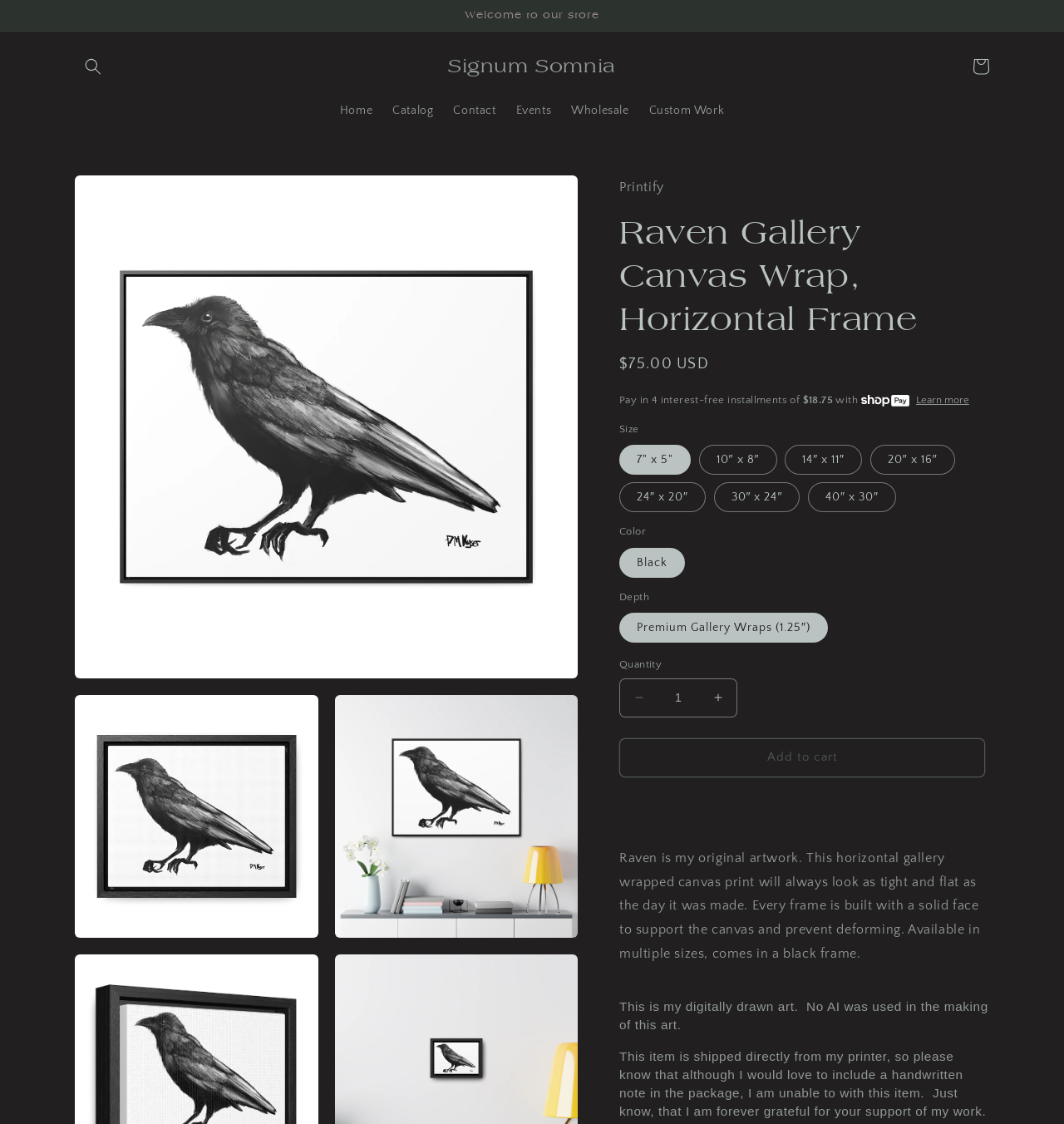How many installments can the artwork be paid in?
Using the image as a reference, give a one-word or short phrase answer.

4